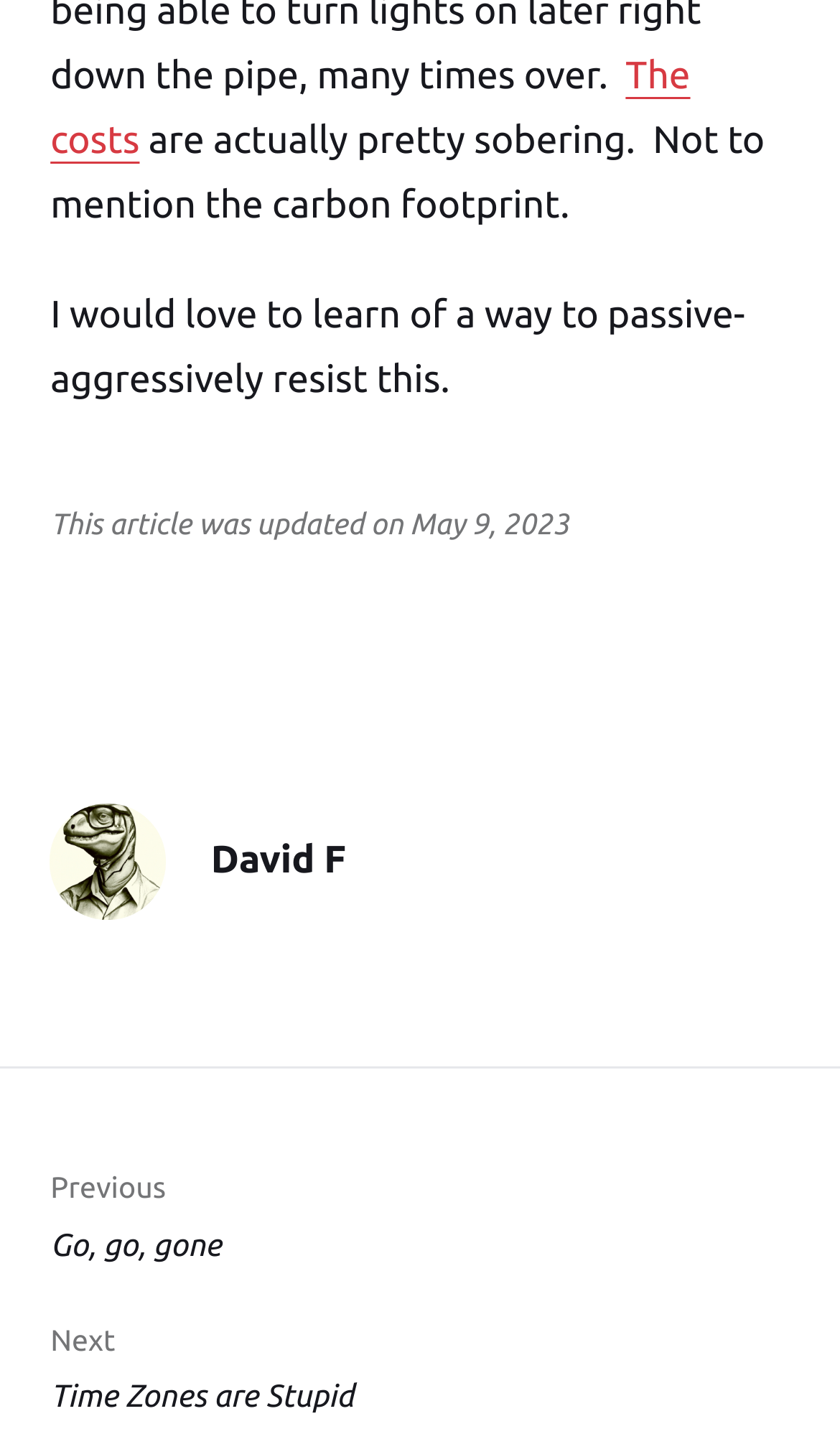Give a short answer using one word or phrase for the question:
When was the article updated?

May 9, 2023